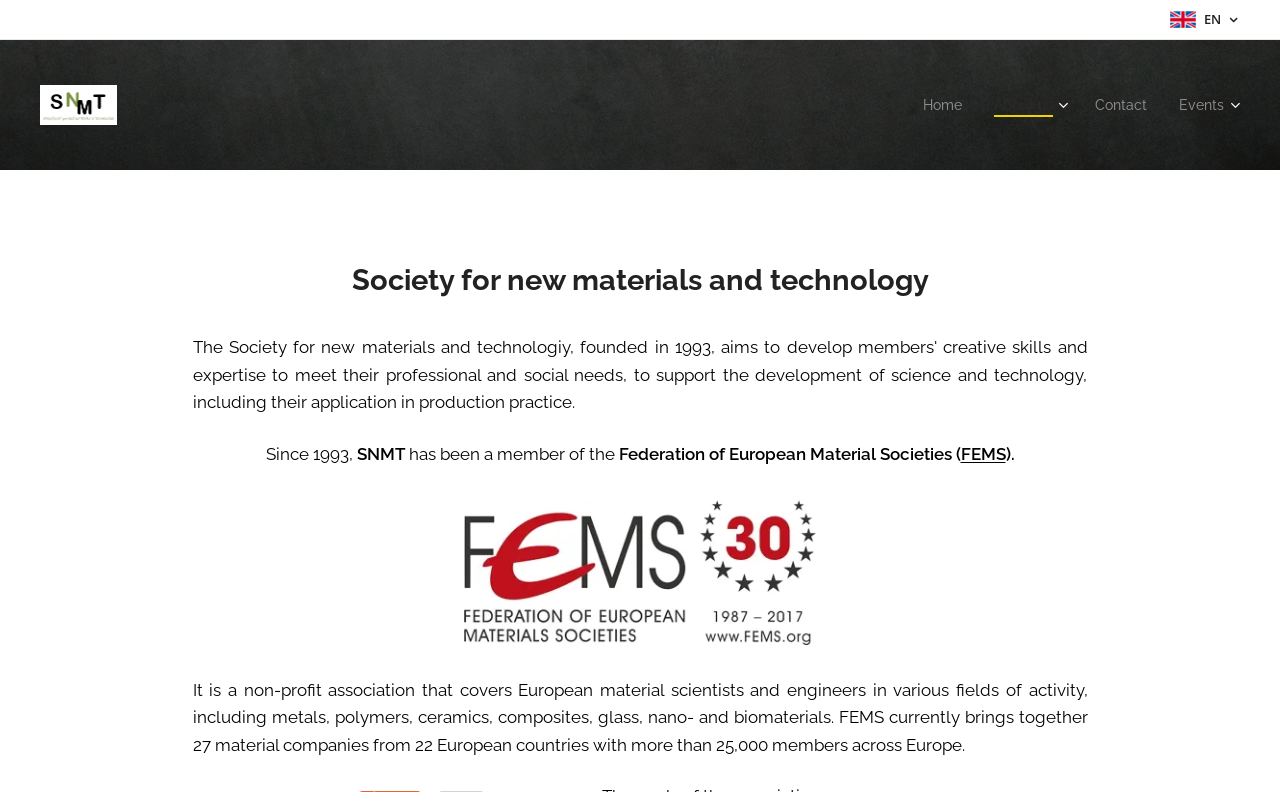Use a single word or phrase to respond to the question:
What is the name of the society?

Society for new materials and technology